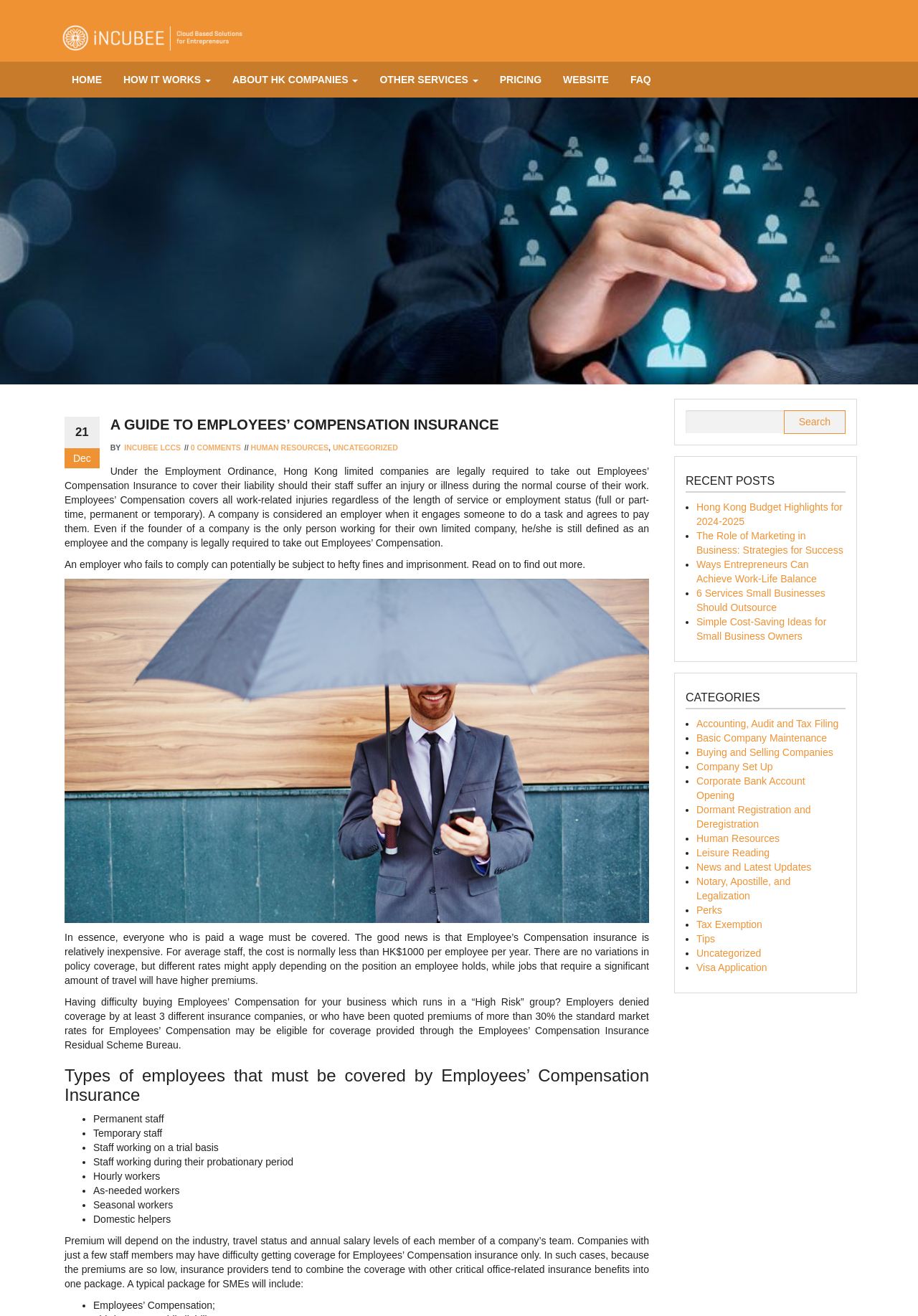Determine the bounding box coordinates of the clickable region to carry out the instruction: "Learn more about 'Human Resources'".

[0.759, 0.632, 0.849, 0.641]